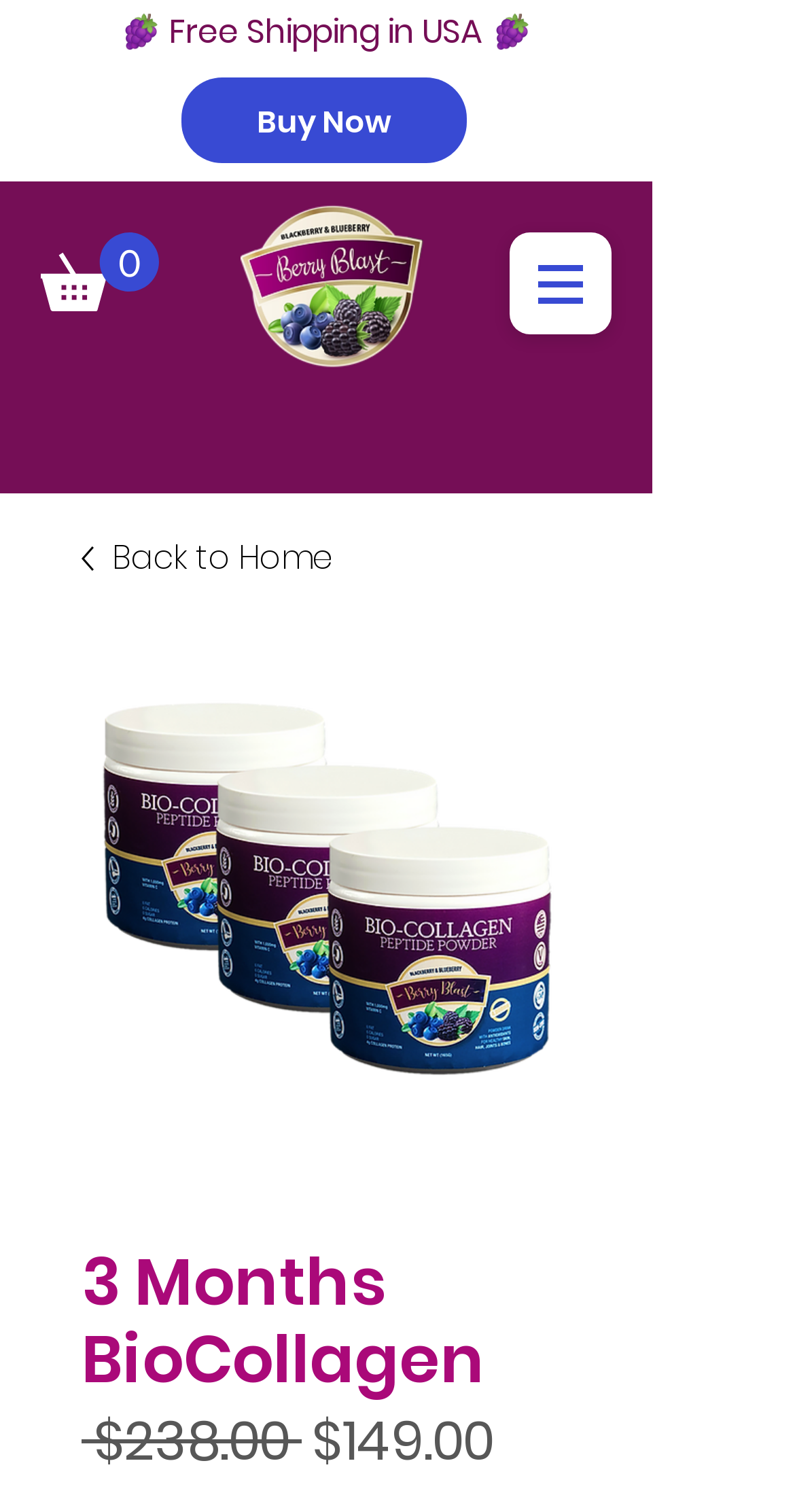Ascertain the bounding box coordinates for the UI element detailed here: "Subscribe to Hasten Jewelbox". The coordinates should be provided as [left, top, right, bottom] with each value being a float between 0 and 1.

None